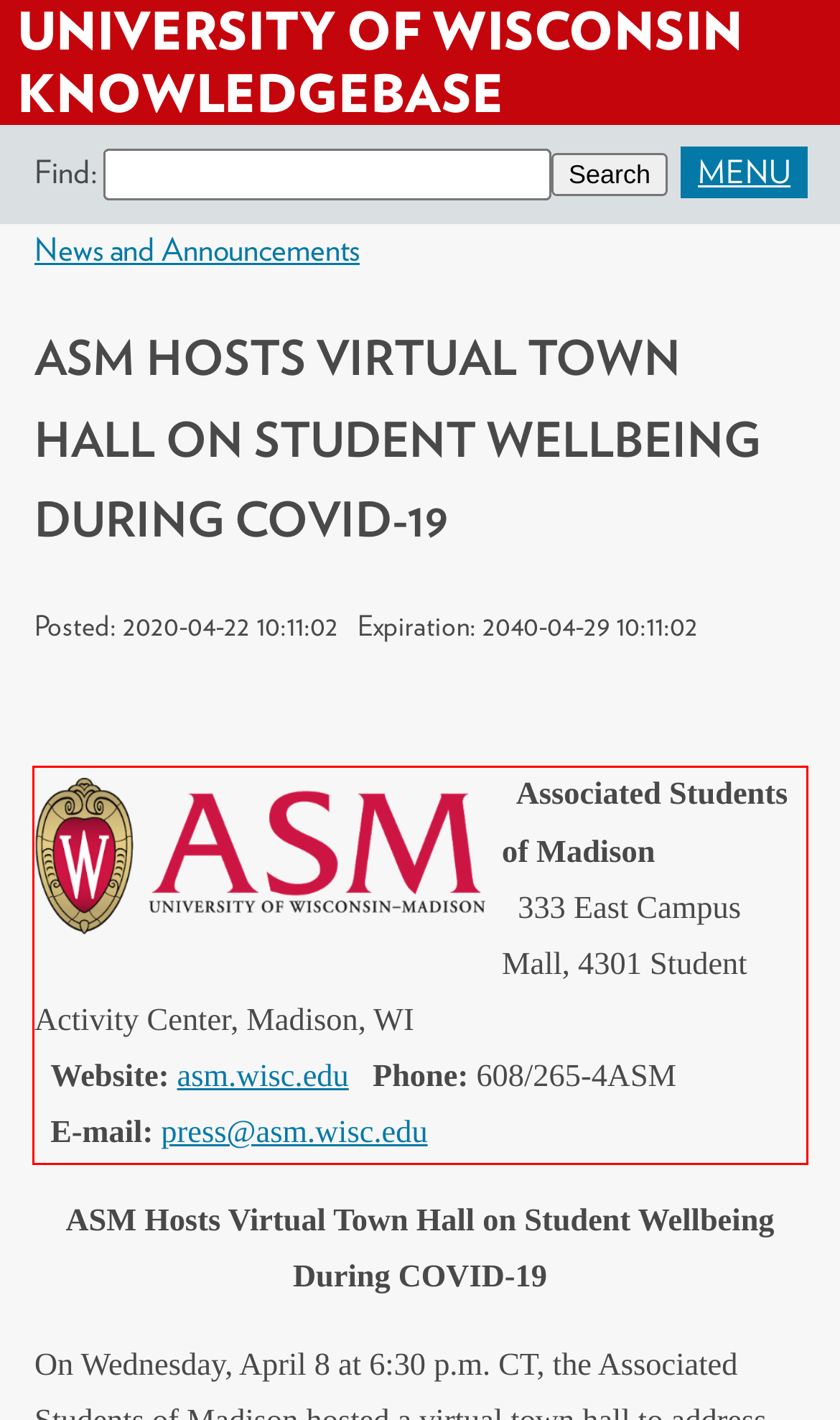You are presented with a webpage screenshot featuring a red bounding box. Perform OCR on the text inside the red bounding box and extract the content.

Associated Students of Madison 333 East Campus Mall, 4301 Student Activity Center, Madison, WI Website: asm.wisc.edu Phone: 608/265-4ASM E-mail: press@asm.wisc.edu